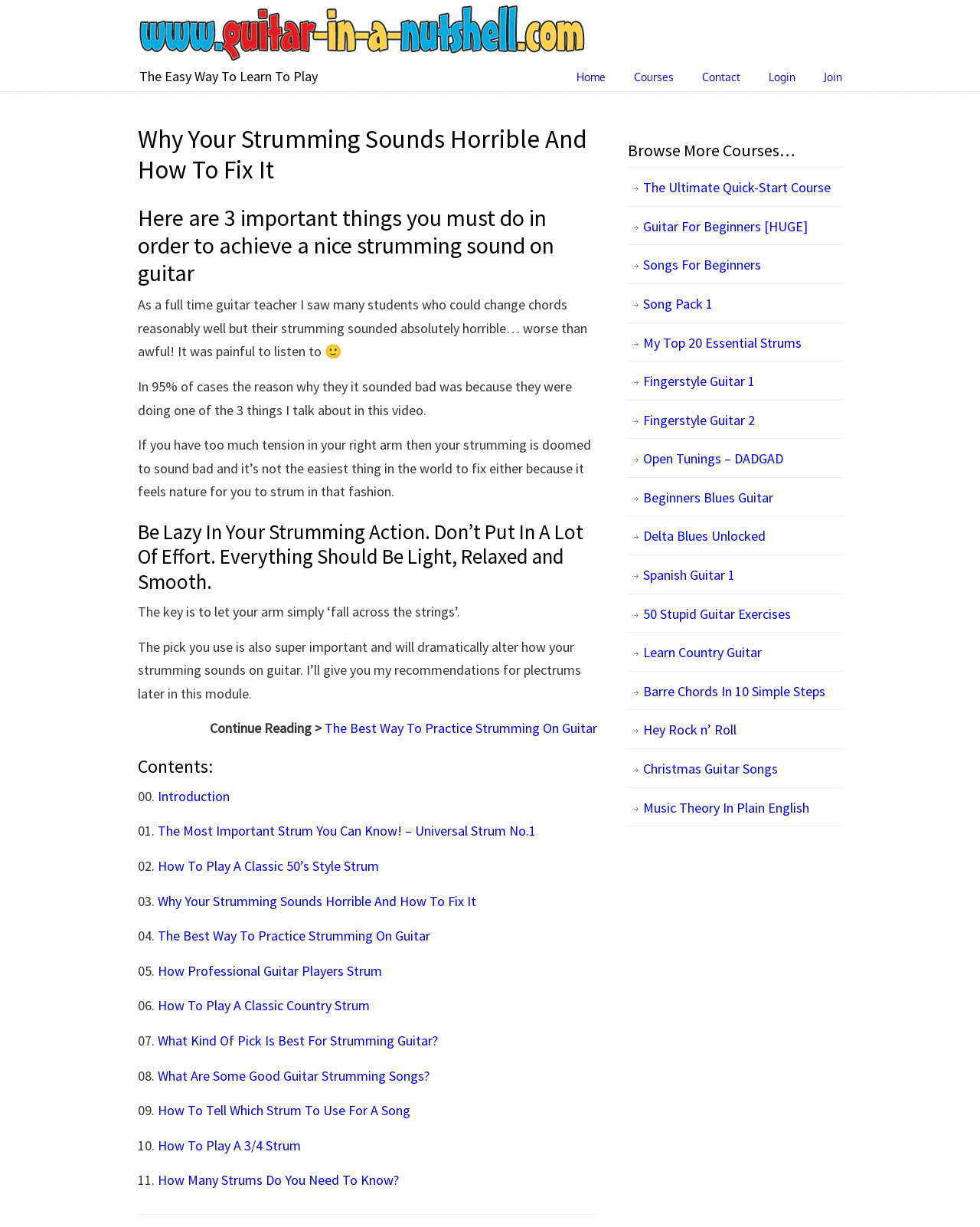Find and specify the bounding box coordinates that correspond to the clickable region for the instruction: "Learn 'The Best Way To Practice Strumming On Guitar'".

[0.331, 0.586, 0.609, 0.601]